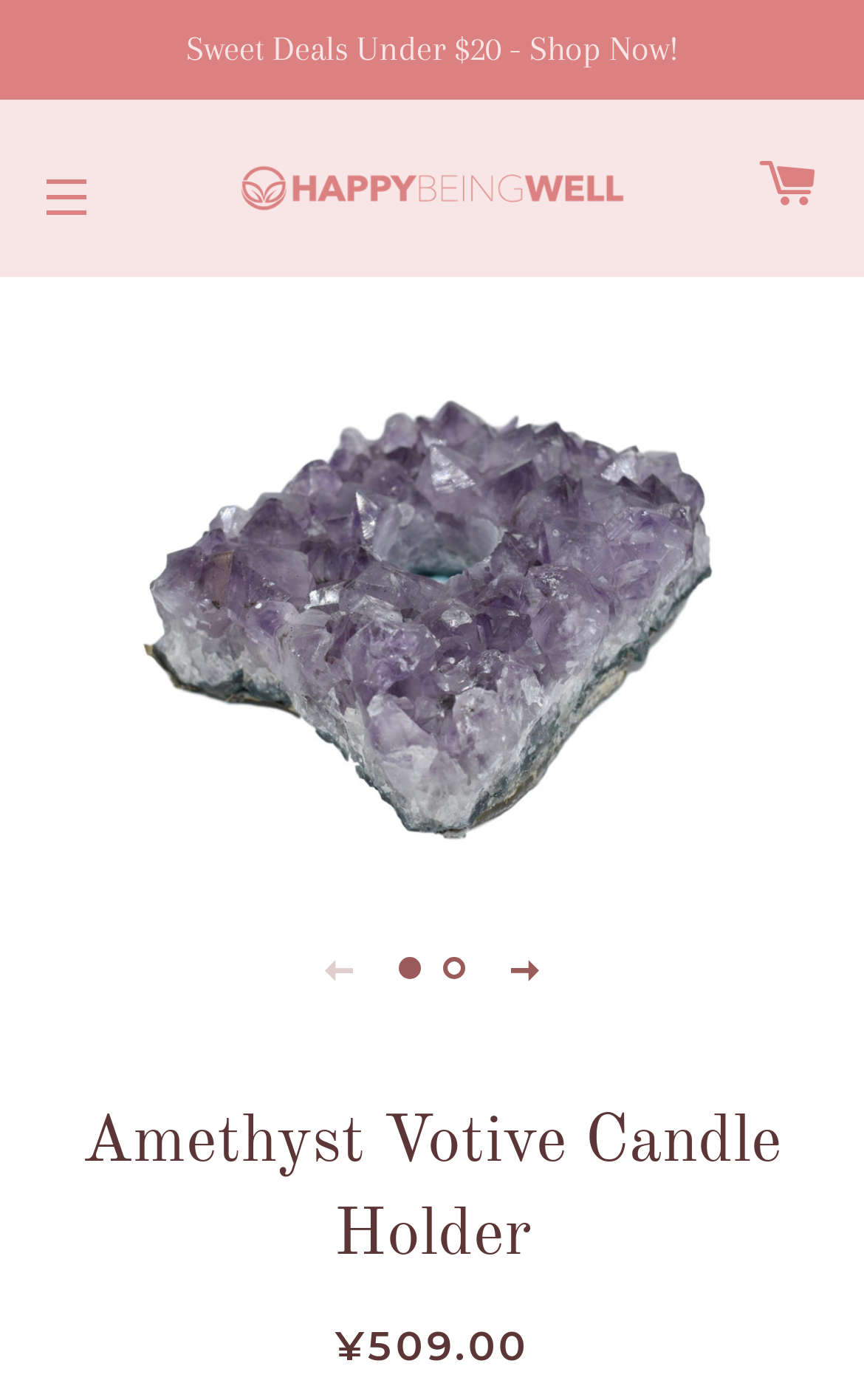Provide your answer in one word or a succinct phrase for the question: 
What is the name of the website?

Happy Being Well